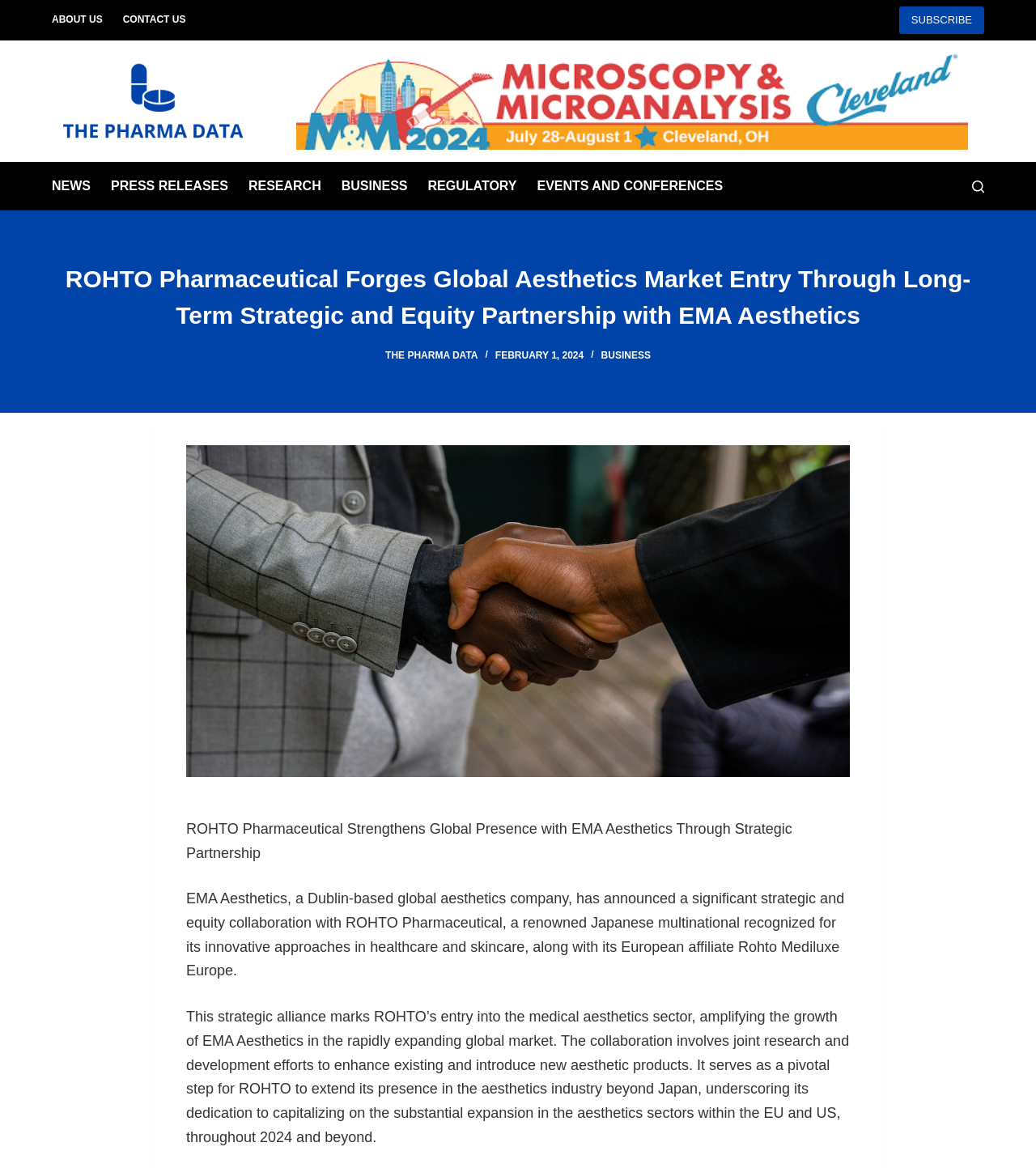Please reply with a single word or brief phrase to the question: 
What is the purpose of the strategic partnership between ROHTO Pharmaceutical and EMA Aesthetics?

Joint research and development